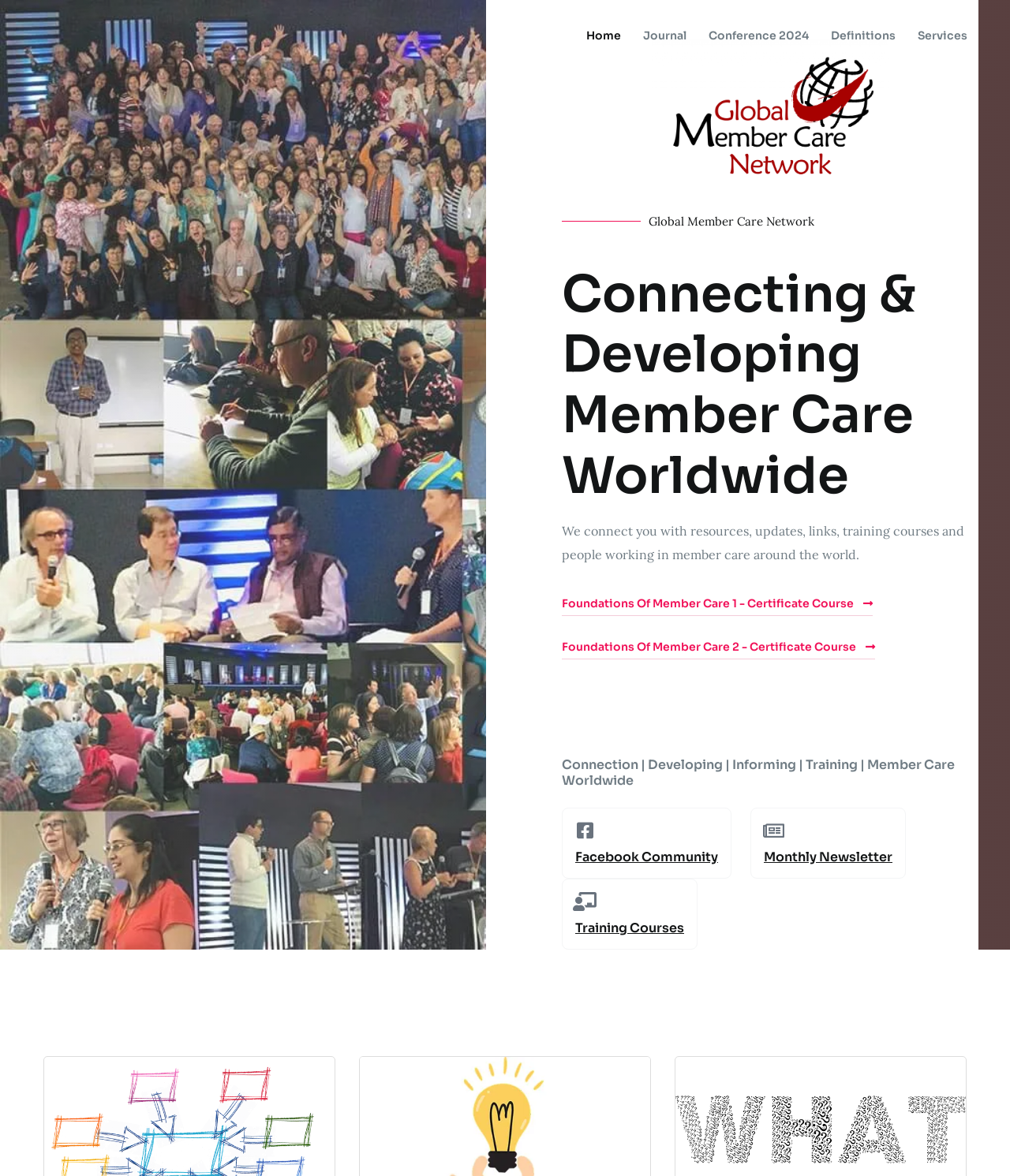Based on the image, please elaborate on the answer to the following question:
What is the purpose of the organization?

The purpose of the organization can be inferred from the heading 'Connecting & Developing Member Care Worldwide' and the text 'We connect you with resources, updates, links, training courses and people working in member care around the world.' which suggests that the organization aims to connect and develop member care globally.